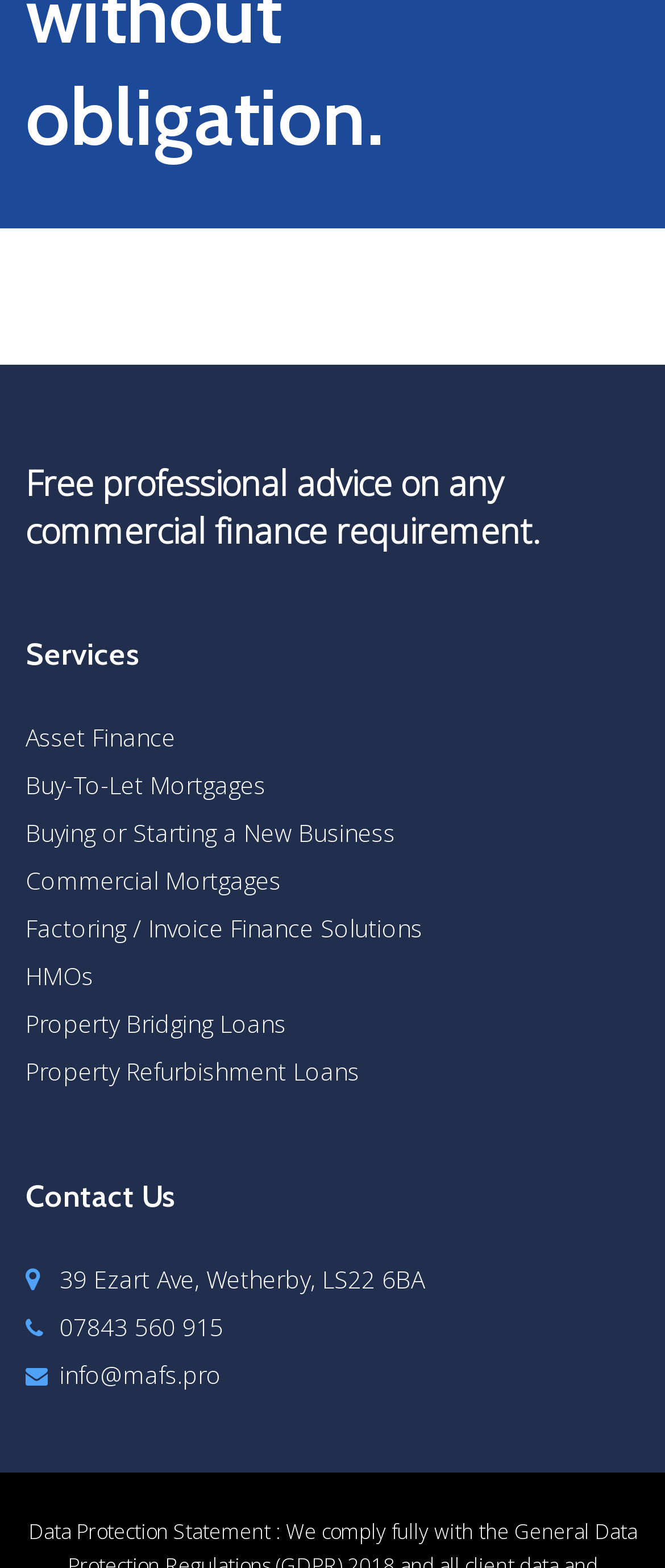Give a concise answer using only one word or phrase for this question:
What is the main purpose of the company?

Provide professional advice